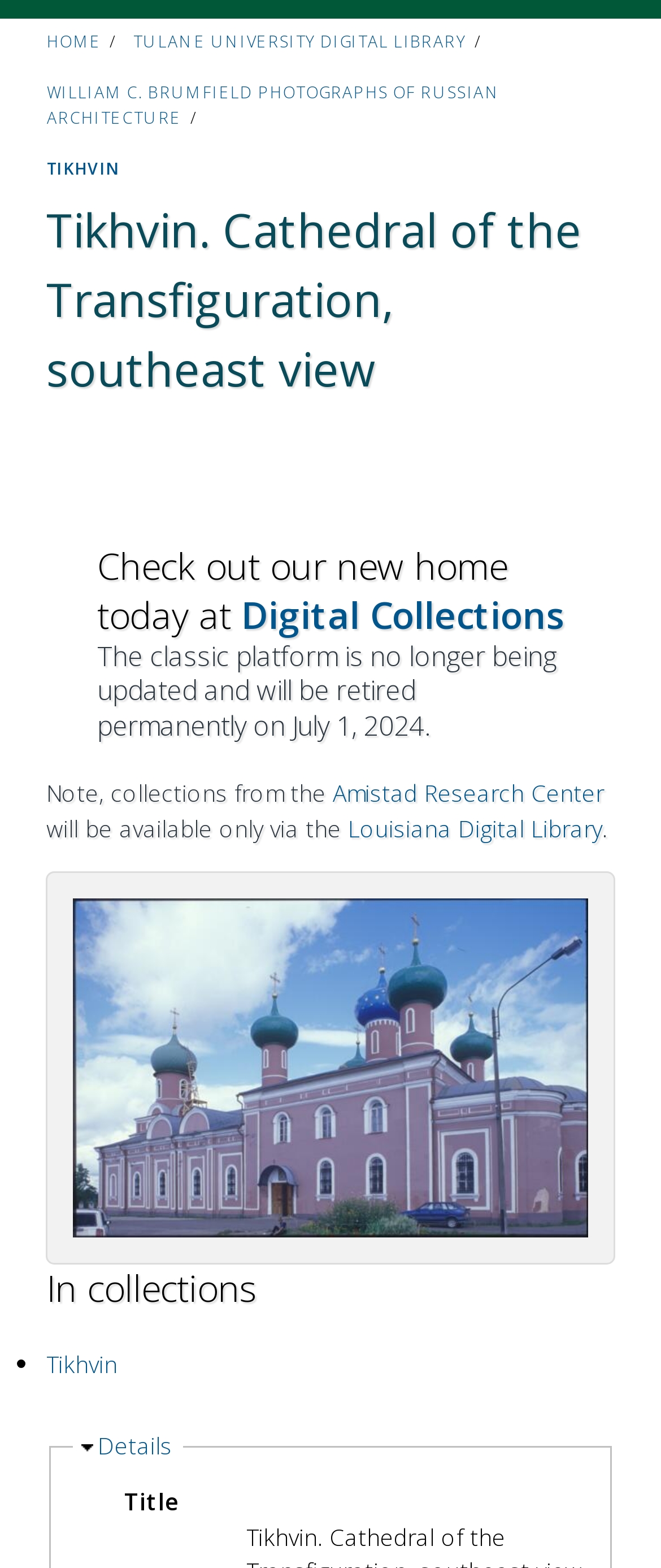From the screenshot, find the bounding box of the UI element matching this description: "Tikhvin". Supply the bounding box coordinates in the form [left, top, right, bottom], each a float between 0 and 1.

[0.071, 0.101, 0.195, 0.115]